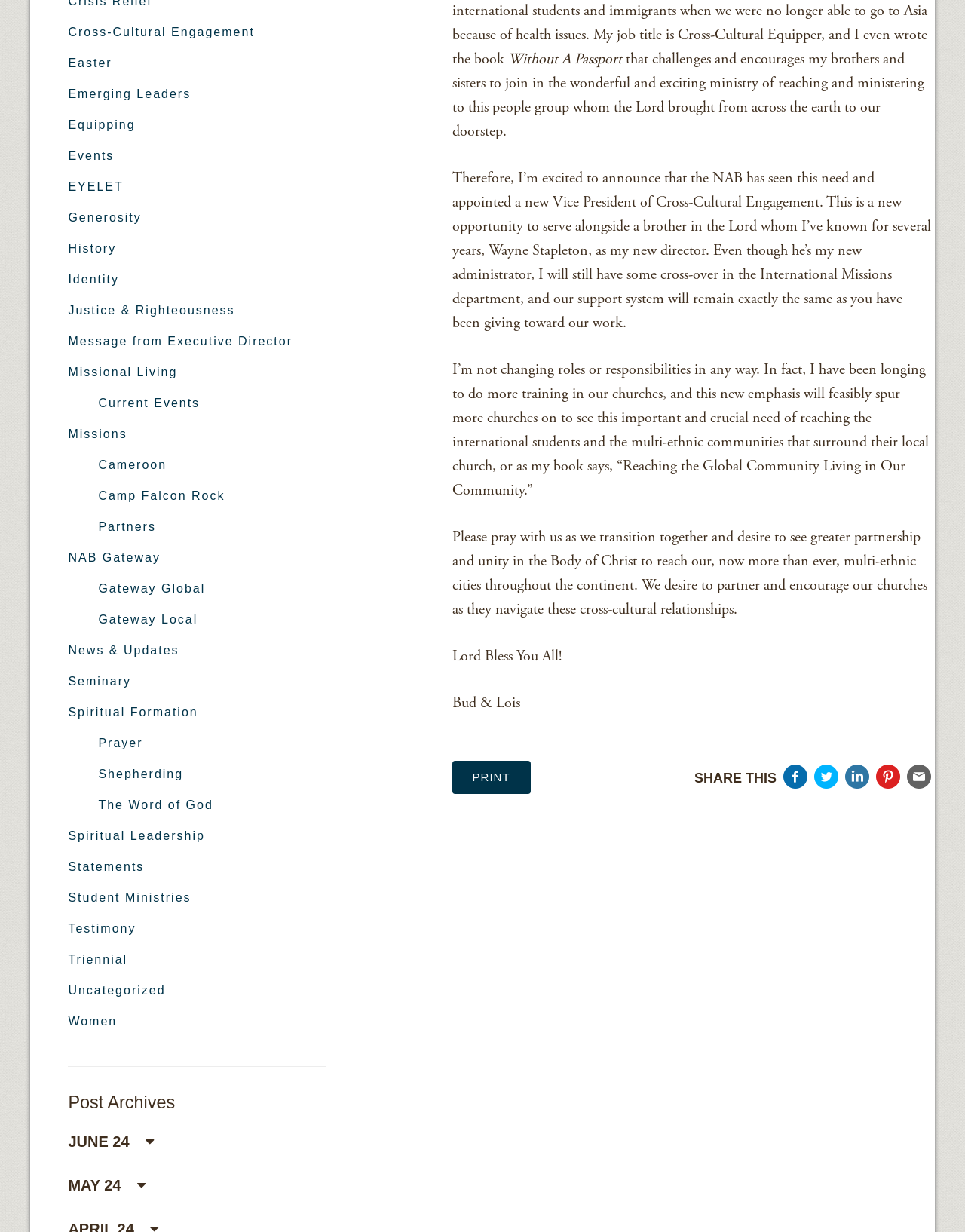Given the description "ARTICLES AND MEDIA", determine the bounding box of the corresponding UI element.

None